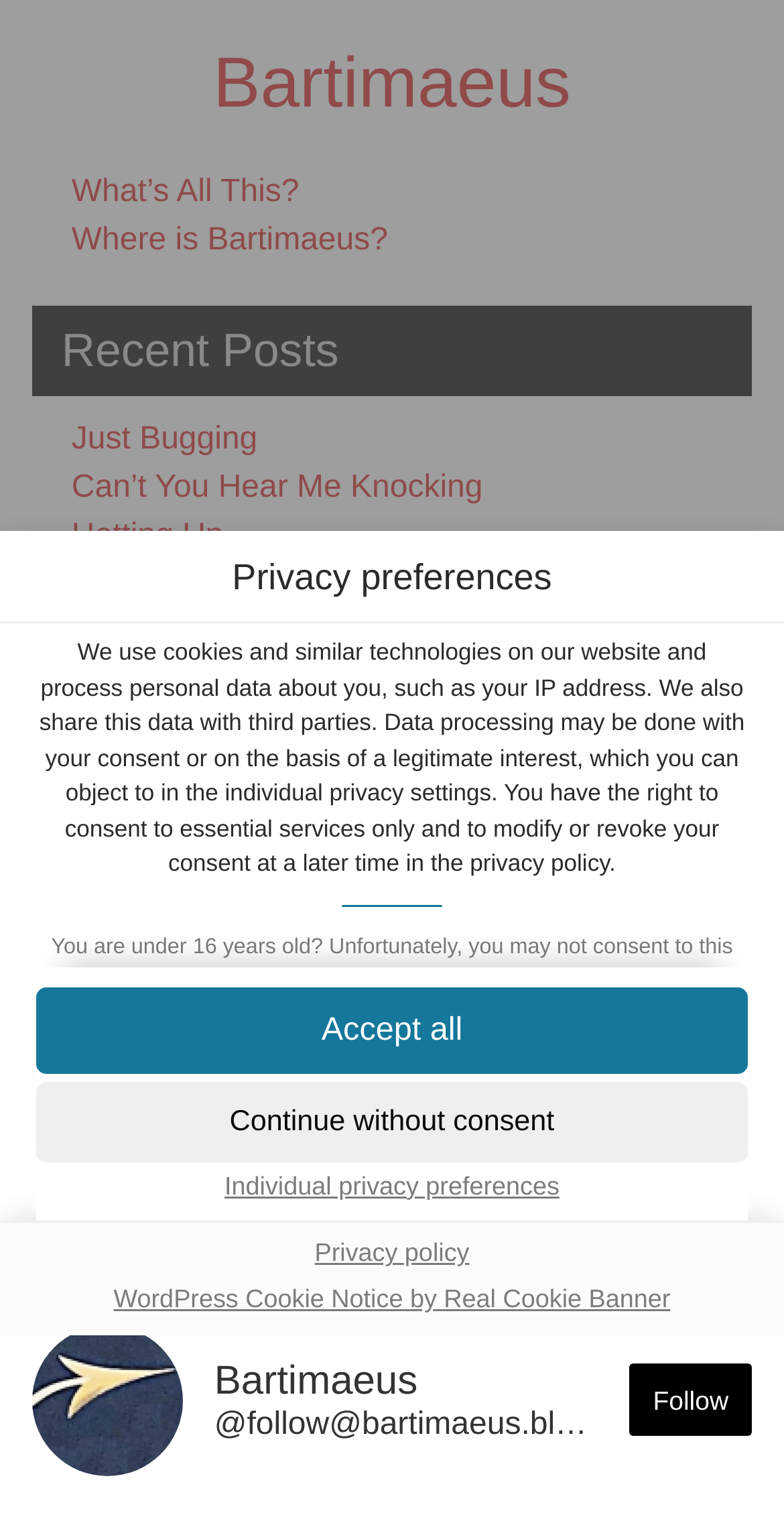What is the topic of the static text that mentions IP address?
Refer to the image and answer the question using a single word or phrase.

Data processing